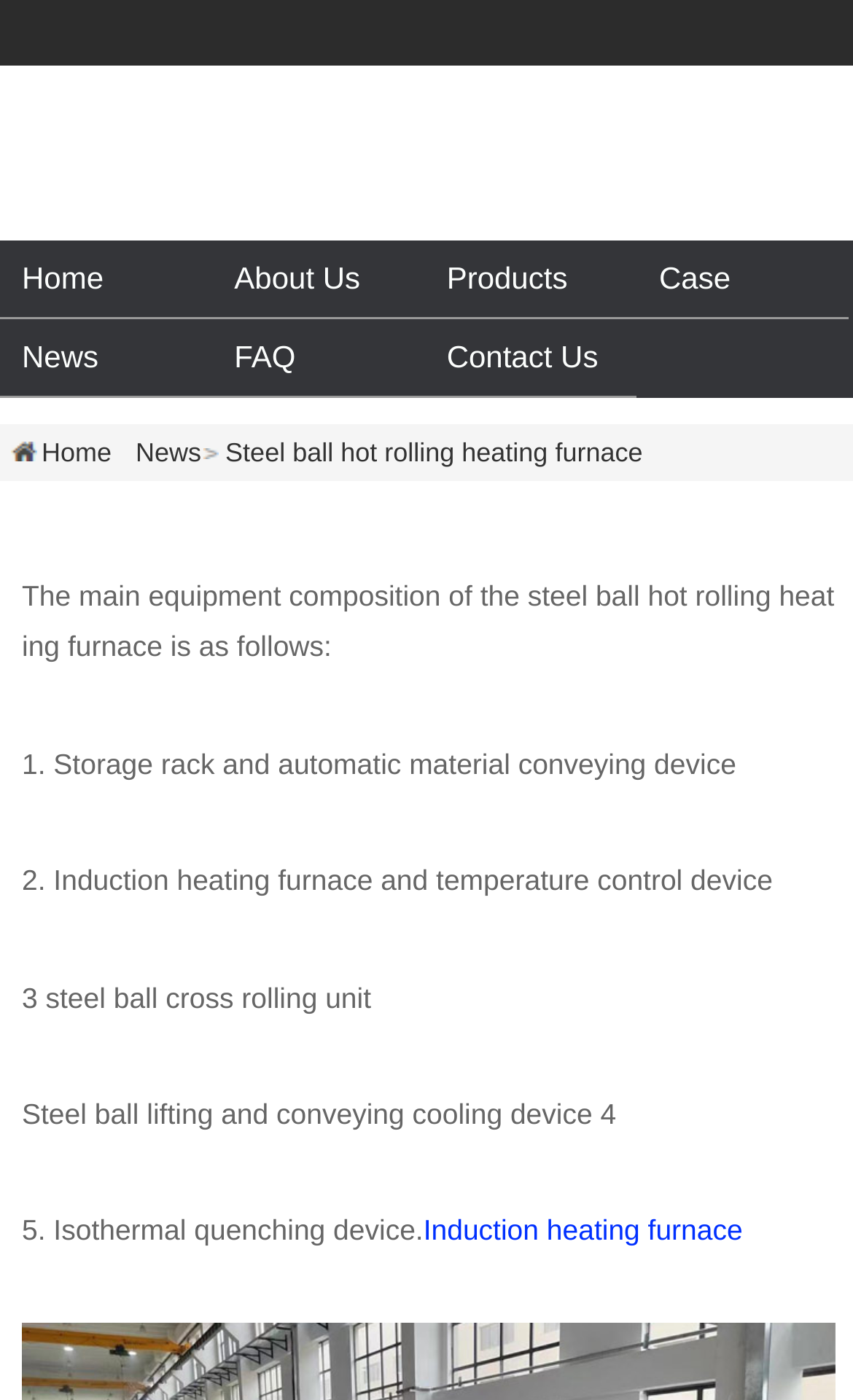Please reply with a single word or brief phrase to the question: 
Is there a link to a specific product on the webpage?

Yes